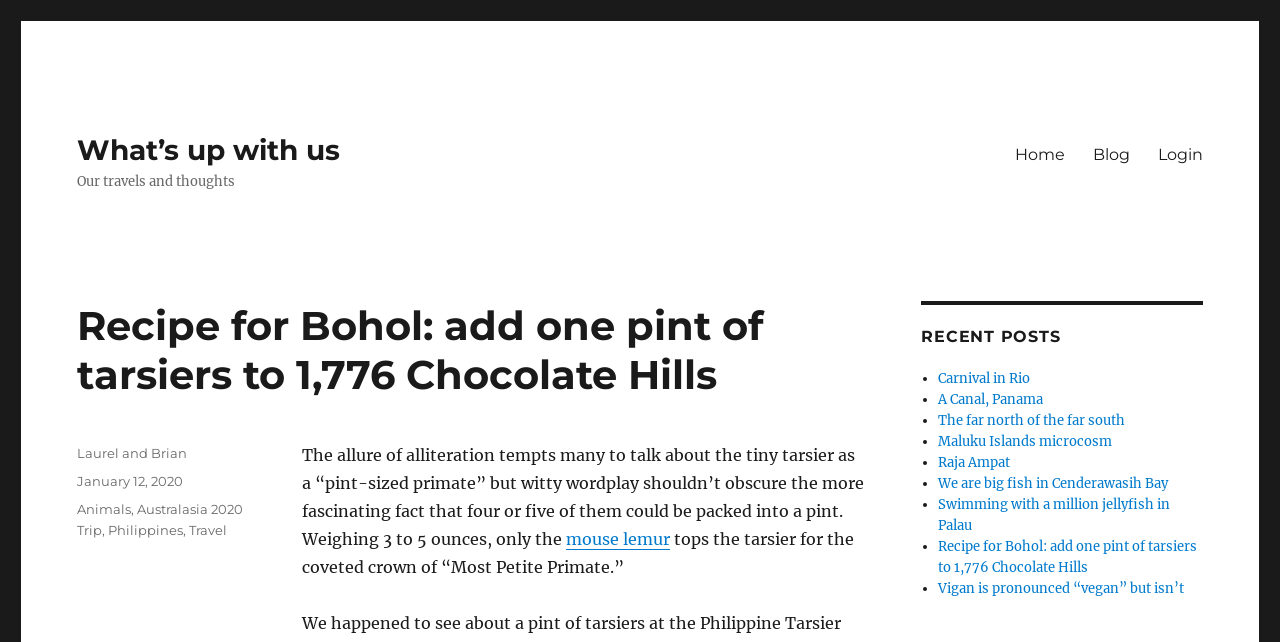Give the bounding box coordinates for the element described as: "January 12, 2020January 13, 2020".

[0.06, 0.737, 0.143, 0.762]